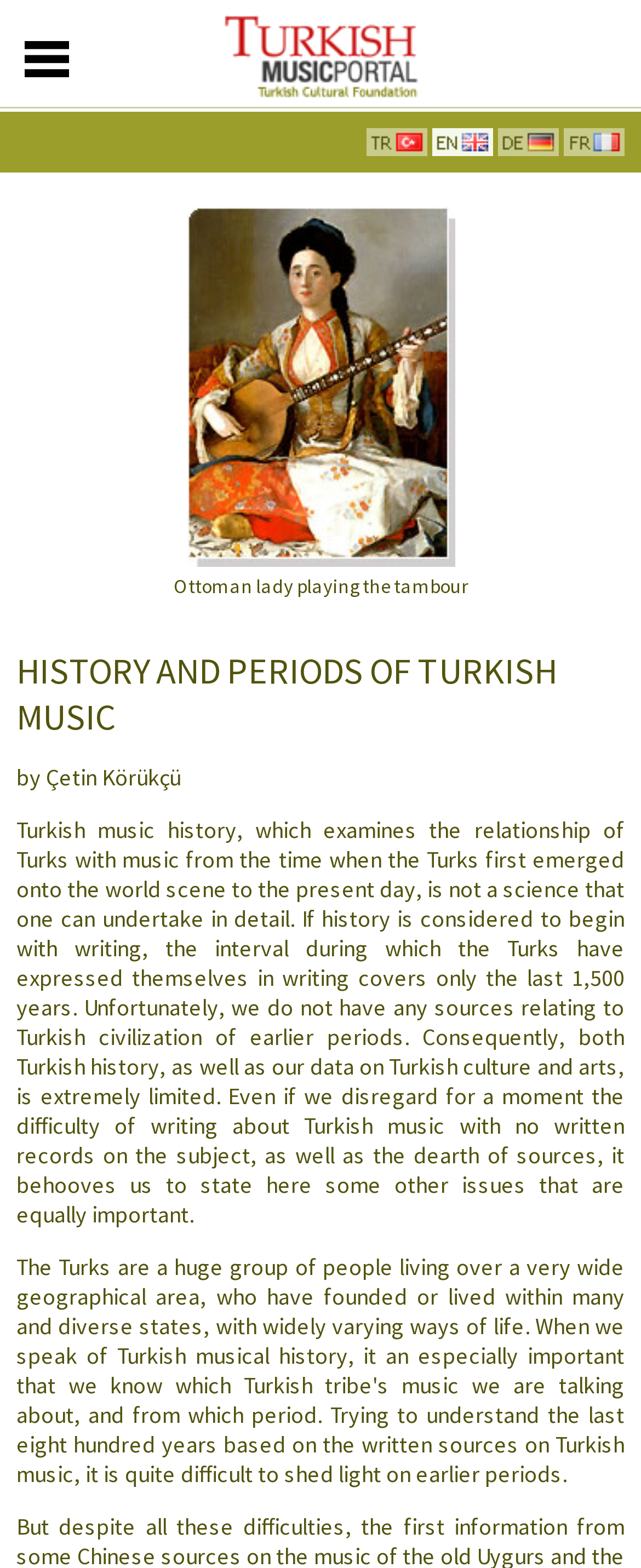How many links are there in the top section of the webpage?
Using the visual information, answer the question in a single word or phrase.

5